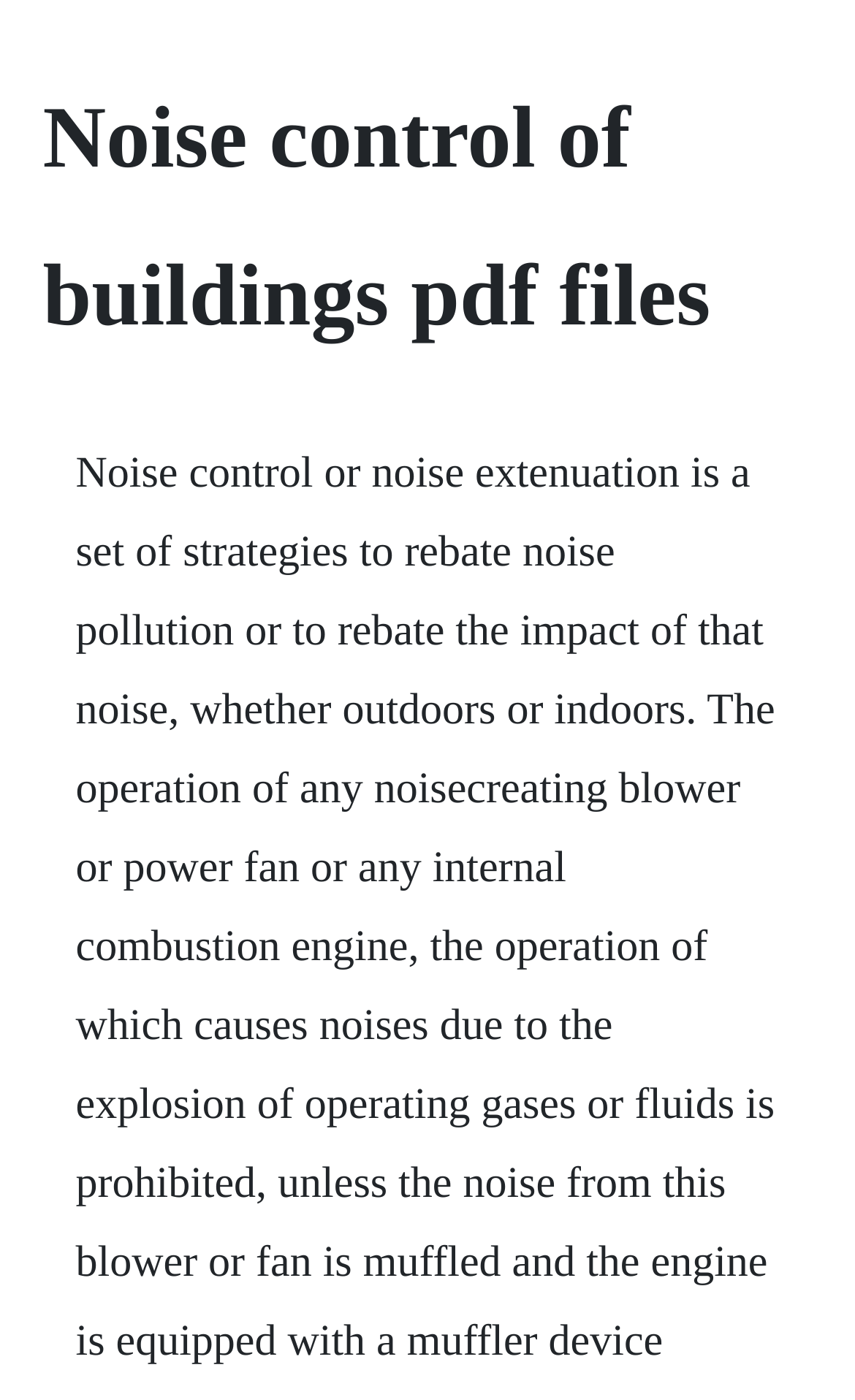Can you identify and provide the main heading of the webpage?

Noise control of buildings pdf files